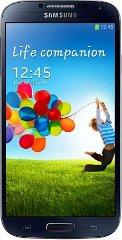What is the phrase displayed on the phone?
Carefully examine the image and provide a detailed answer to the question.

The phrase 'Life companion' is displayed on the phone's lock screen, emphasizing a cheerful and lively atmosphere, and reflecting the spirit of the Galaxy S series.